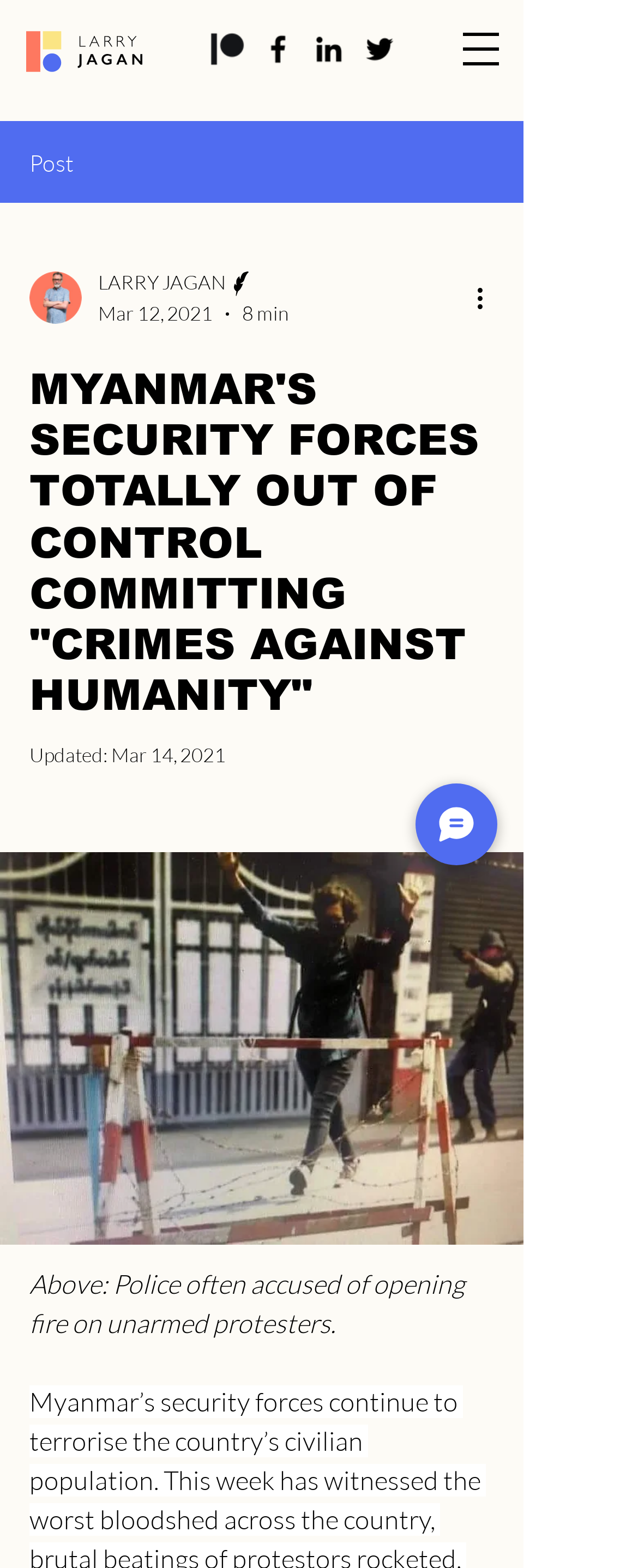What is the date of the post?
Please answer the question with as much detail as possible using the screenshot.

The date of the post can be found in the section where the writer's information is displayed. The text 'Mar 12, 2021' is located below the author's name, indicating that it is the date of the post.